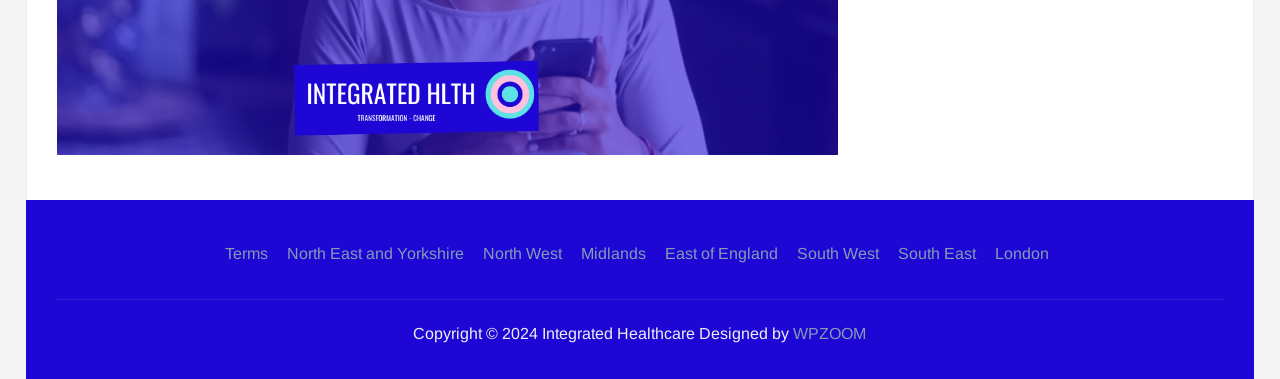What is the name of the company that owns the website?
Carefully analyze the image and provide a detailed answer to the question.

I found the text 'Copyright © 2024 Integrated Healthcare' which suggests that Integrated Healthcare is the company that owns the website.